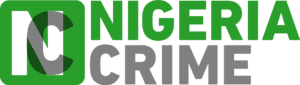Elaborate on the contents of the image in a comprehensive manner.

The image features the logo of "Nigeriacrime.com," representing a news platform focused on crime and legal matters in Nigeria. The logo prominently displays the word "NIGERIA" in green bold letters, symbolizing urgency and awareness, while "CRIME" is presented in gray, indicating a more serious tone. This graphic serves as a visual anchor for the website, encapsulating its mission to inform and engage readers about crime-related news and legal updates in Nigeria. The design reflects a commitment to delivering news that impacts communities, highlighting the platform's role in public discourse on safety and justice.